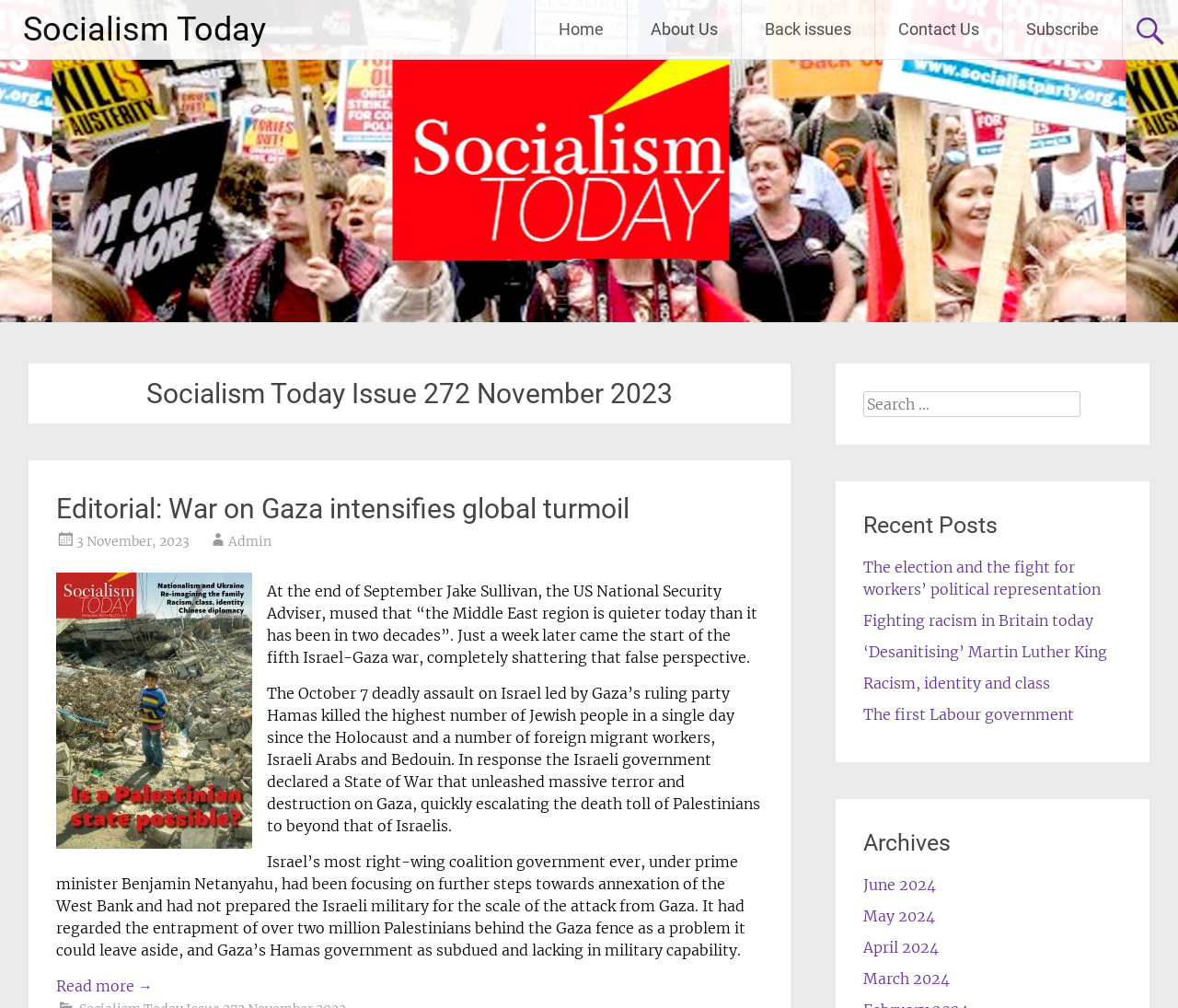Determine the bounding box coordinates of the clickable region to carry out the instruction: "visit entertainment page".

None